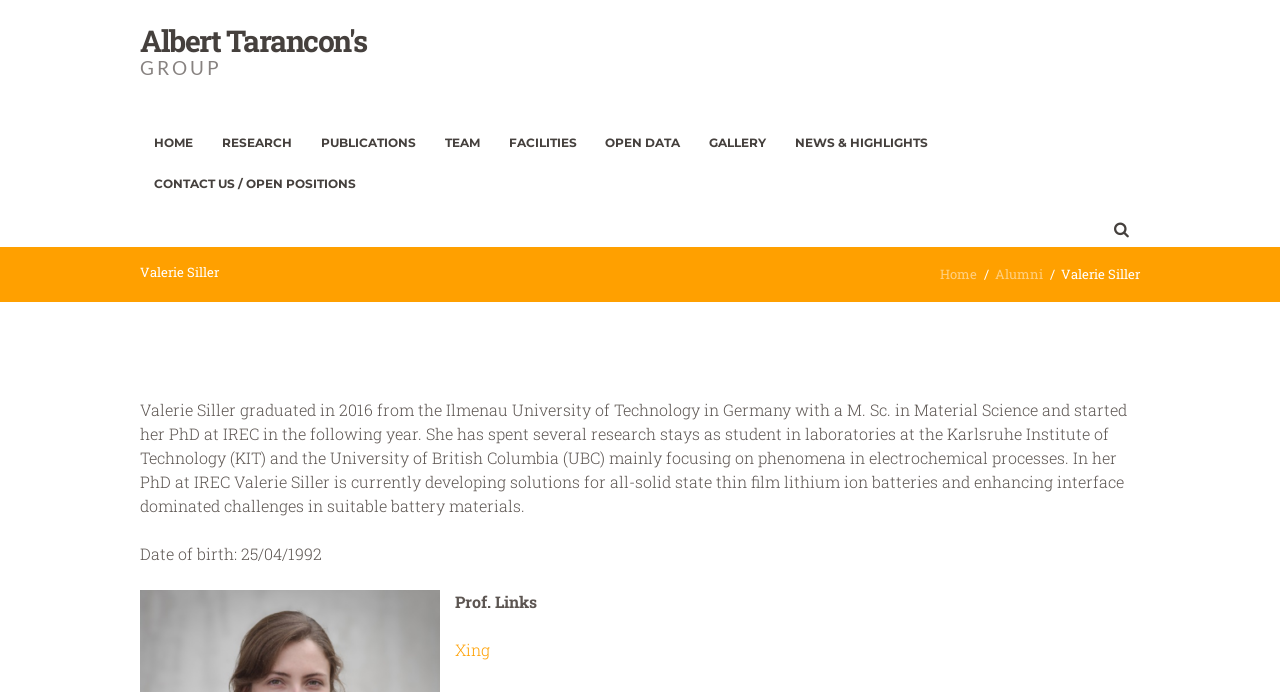Please answer the following question using a single word or phrase: 
What is the name of Valerie Siller's professor?

Not mentioned